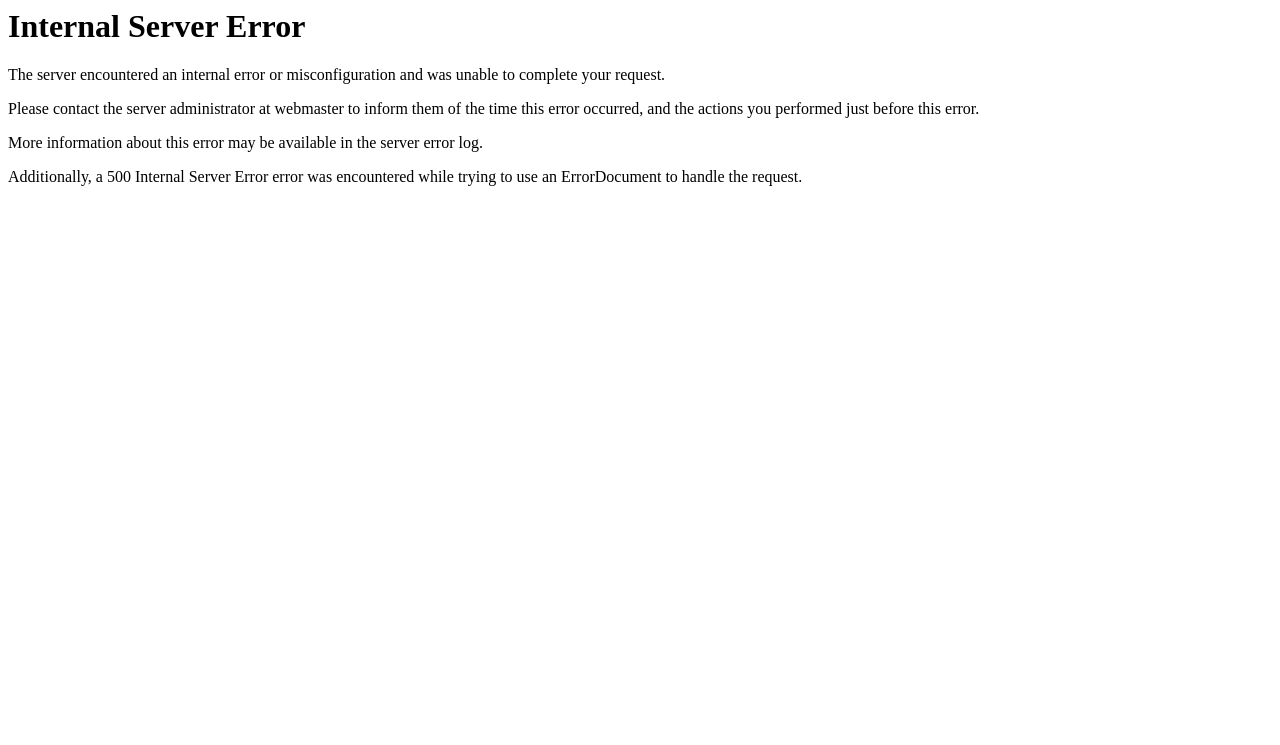Locate and extract the headline of this webpage.

Internal Server Error